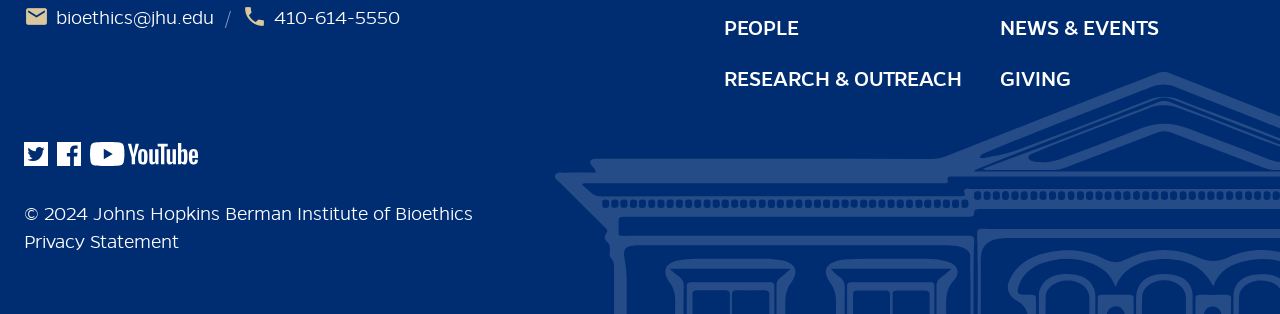What year is mentioned in the copyright statement?
Answer the question with a detailed explanation, including all necessary information.

The copyright statement at the bottom of the webpage mentions '© 2024', indicating that the webpage's content is copyrighted until the year 2024.